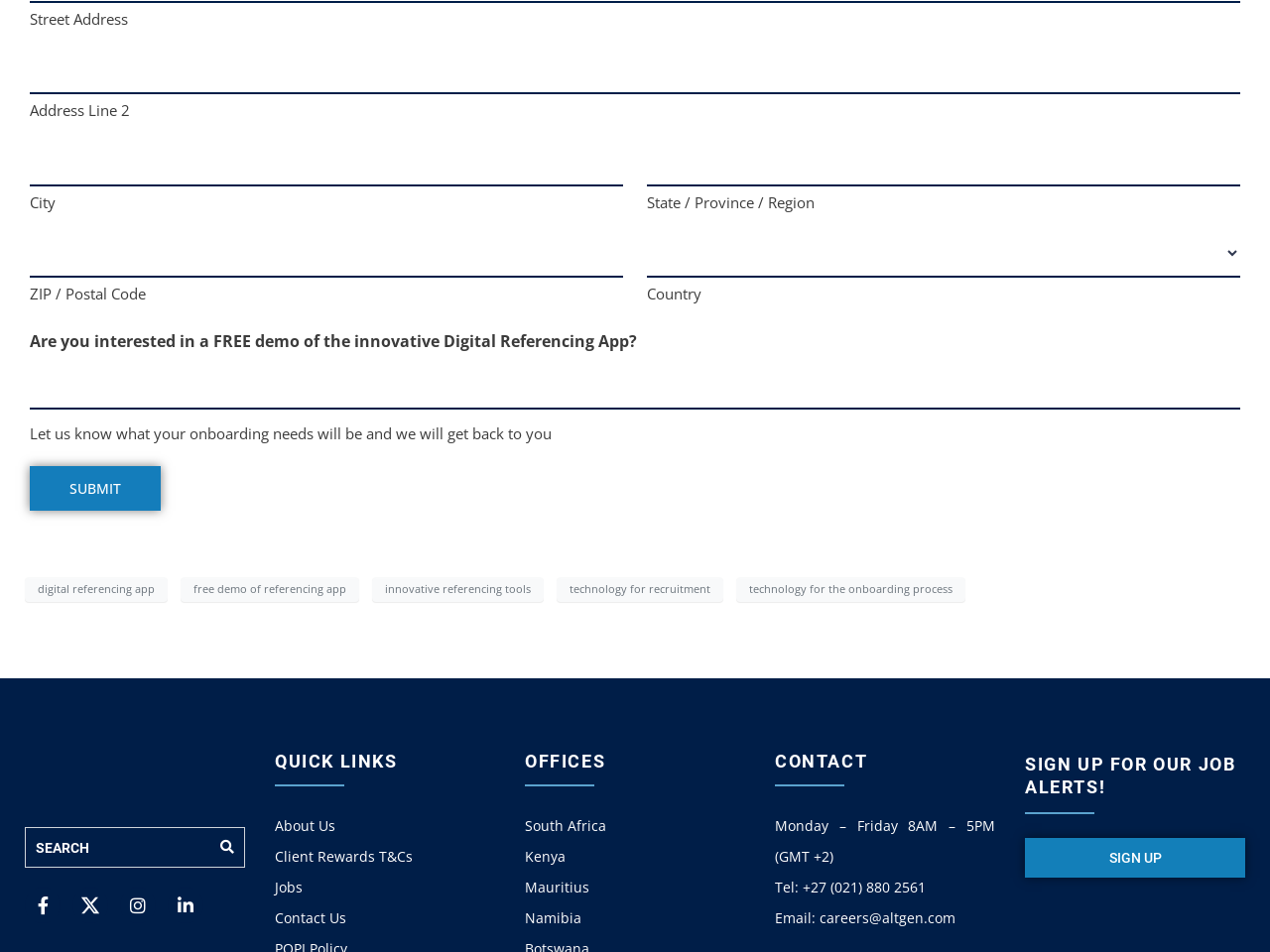Please identify the bounding box coordinates of the region to click in order to complete the given instruction: "Select country". The coordinates should be four float numbers between 0 and 1, i.e., [left, top, right, bottom].

[0.51, 0.241, 0.977, 0.292]